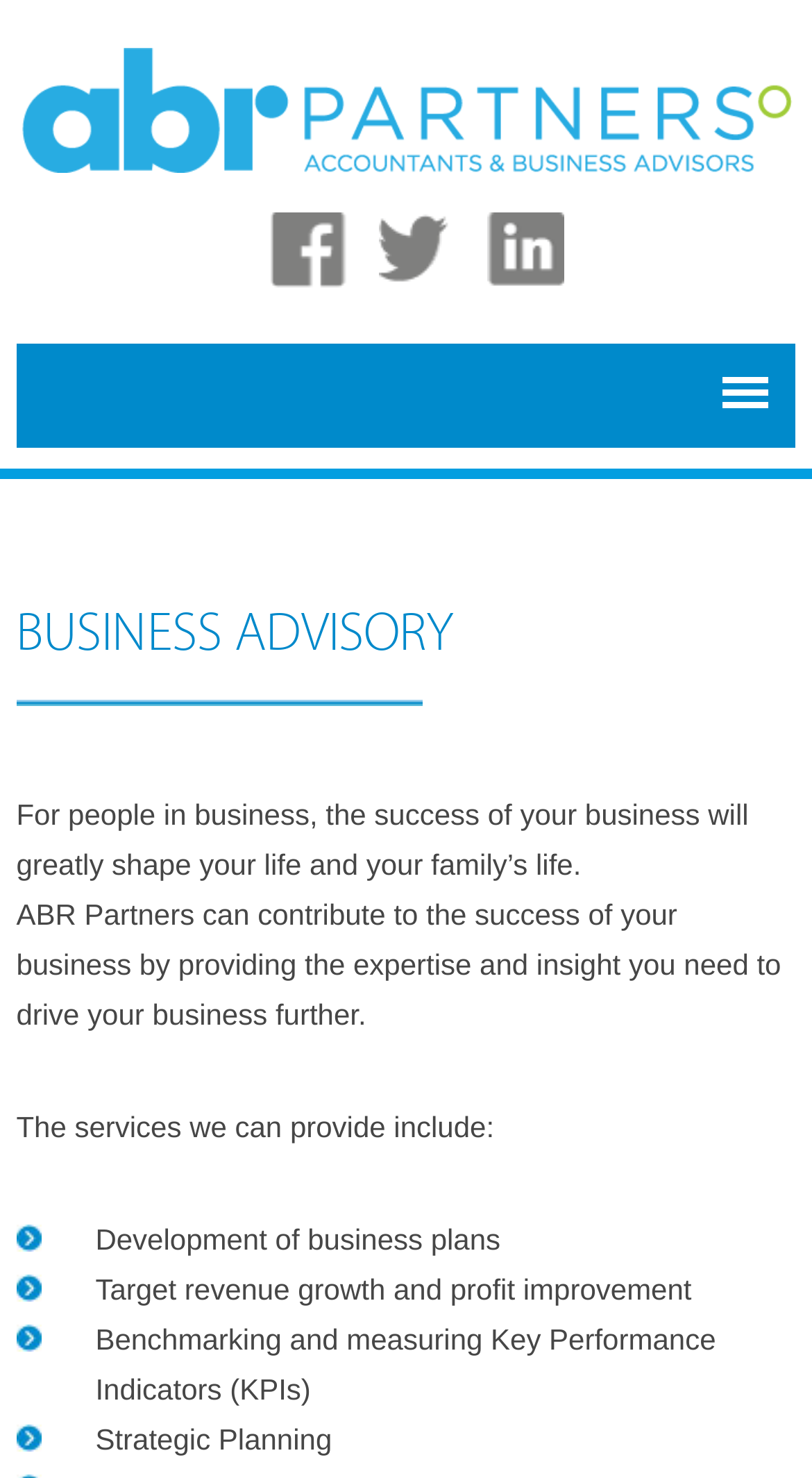Give a short answer using one word or phrase for the question:
What is the purpose of the business plans developed by ABR Partners?

To drive business further